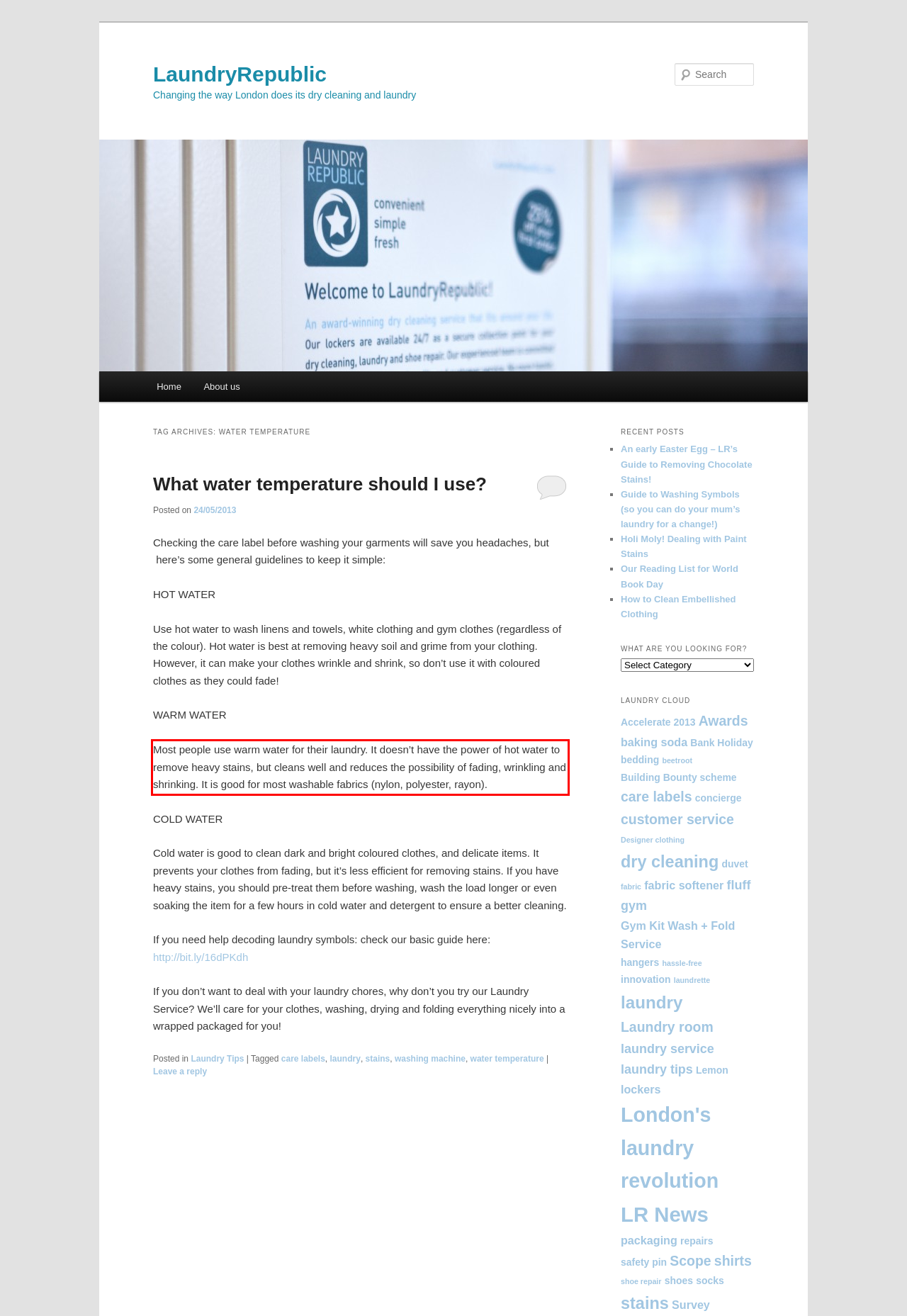Your task is to recognize and extract the text content from the UI element enclosed in the red bounding box on the webpage screenshot.

Most people use warm water for their laundry. It doesn’t have the power of hot water to remove heavy stains, but cleans well and reduces the possibility of fading, wrinkling and shrinking. It is good for most washable fabrics (nylon, polyester, rayon).